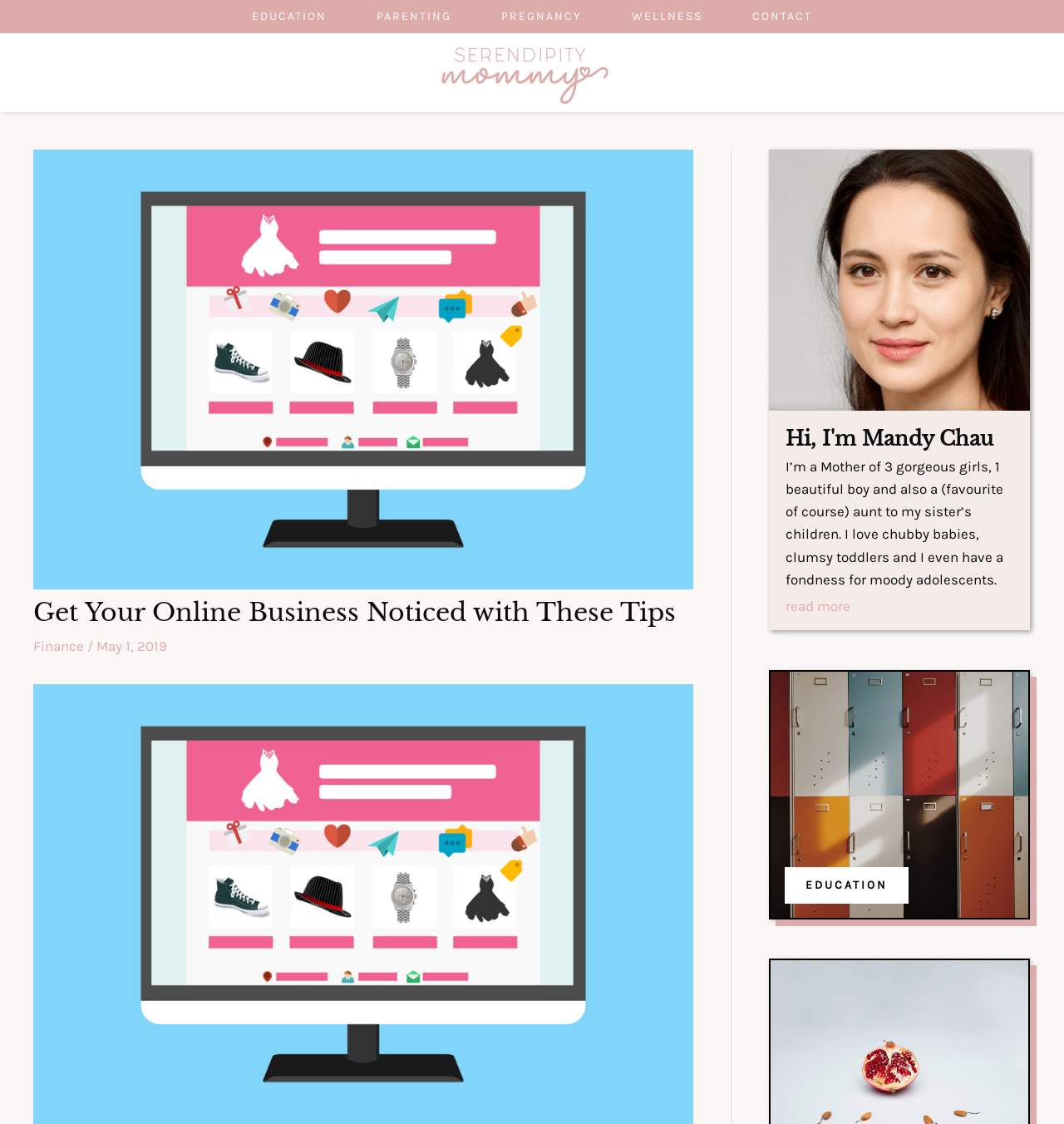Determine the bounding box coordinates for the area that needs to be clicked to fulfill this task: "read more about Mandy Chau". The coordinates must be given as four float numbers between 0 and 1, i.e., [left, top, right, bottom].

[0.723, 0.533, 0.968, 0.561]